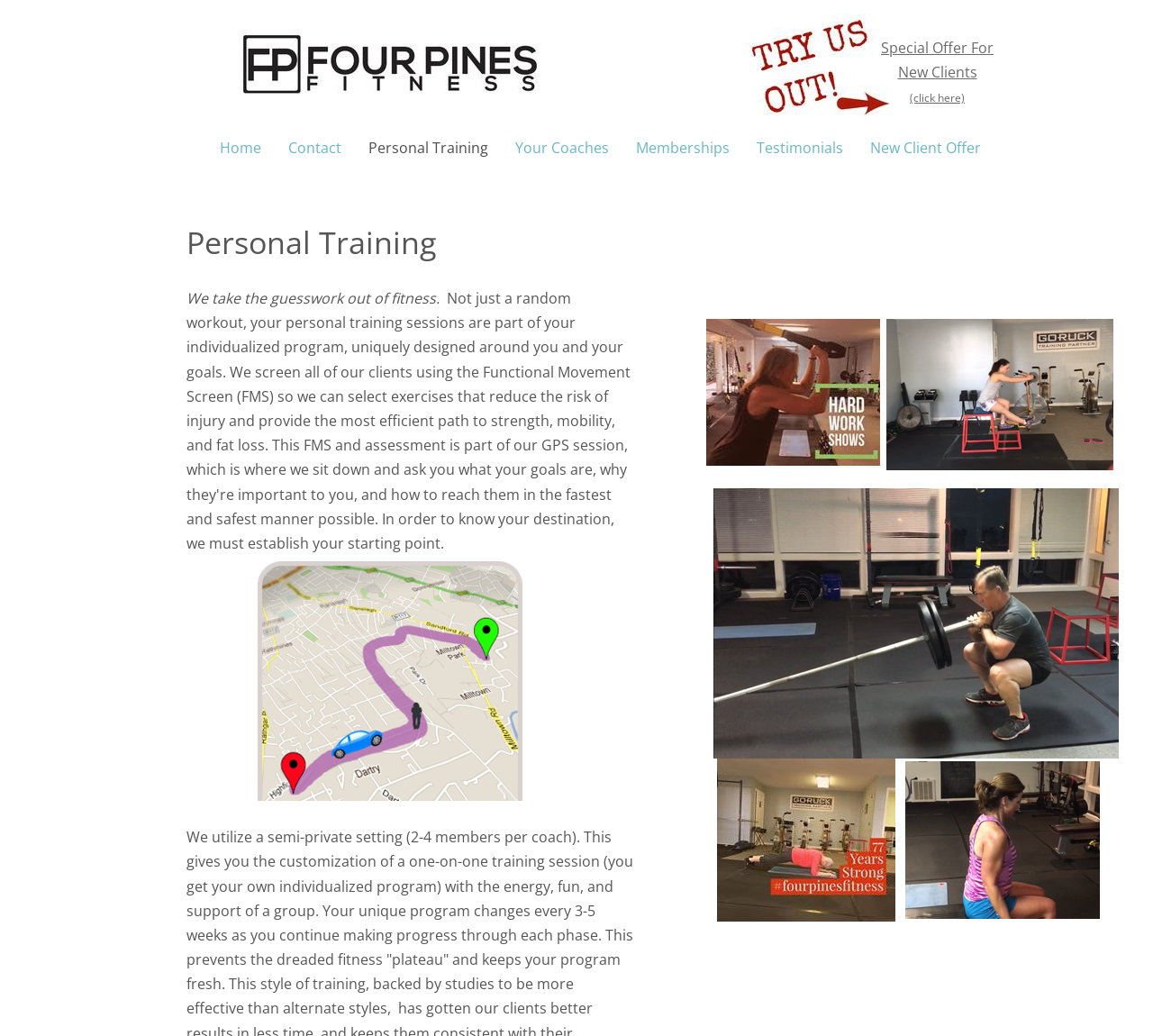What is the purpose of the link 'New Client Offer'?
Please respond to the question with as much detail as possible.

The link 'New Client Offer' is likely related to a special offer for new clients, as indicated by the nearby links 'Special Offer For' and 'New Clients'. This suggests that the purpose of this link is to provide a special offer for new clients.